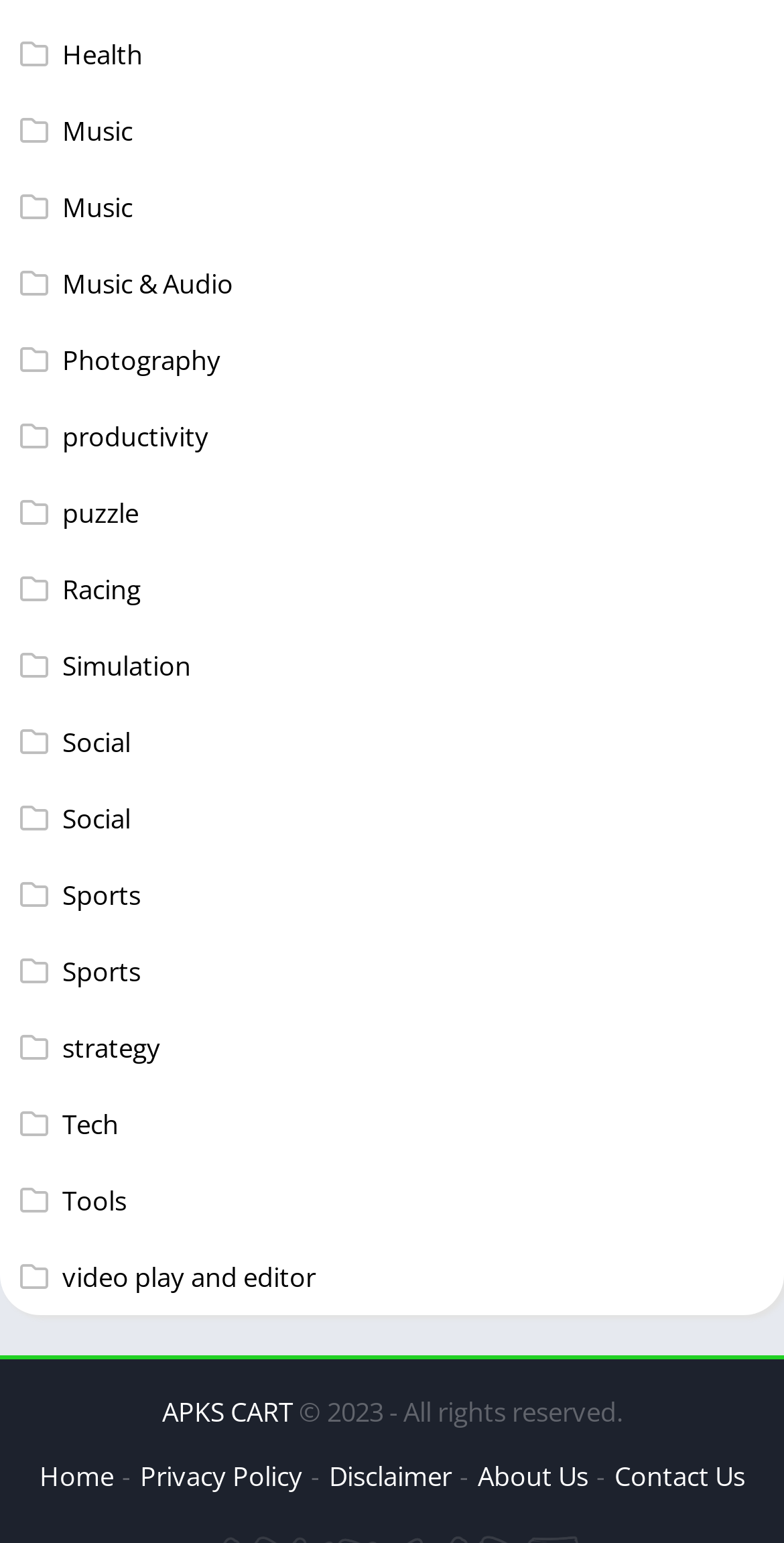What are the available options in the footer section?
Please provide a single word or phrase based on the screenshot.

Home, Privacy Policy, Disclaimer, About Us, Contact Us